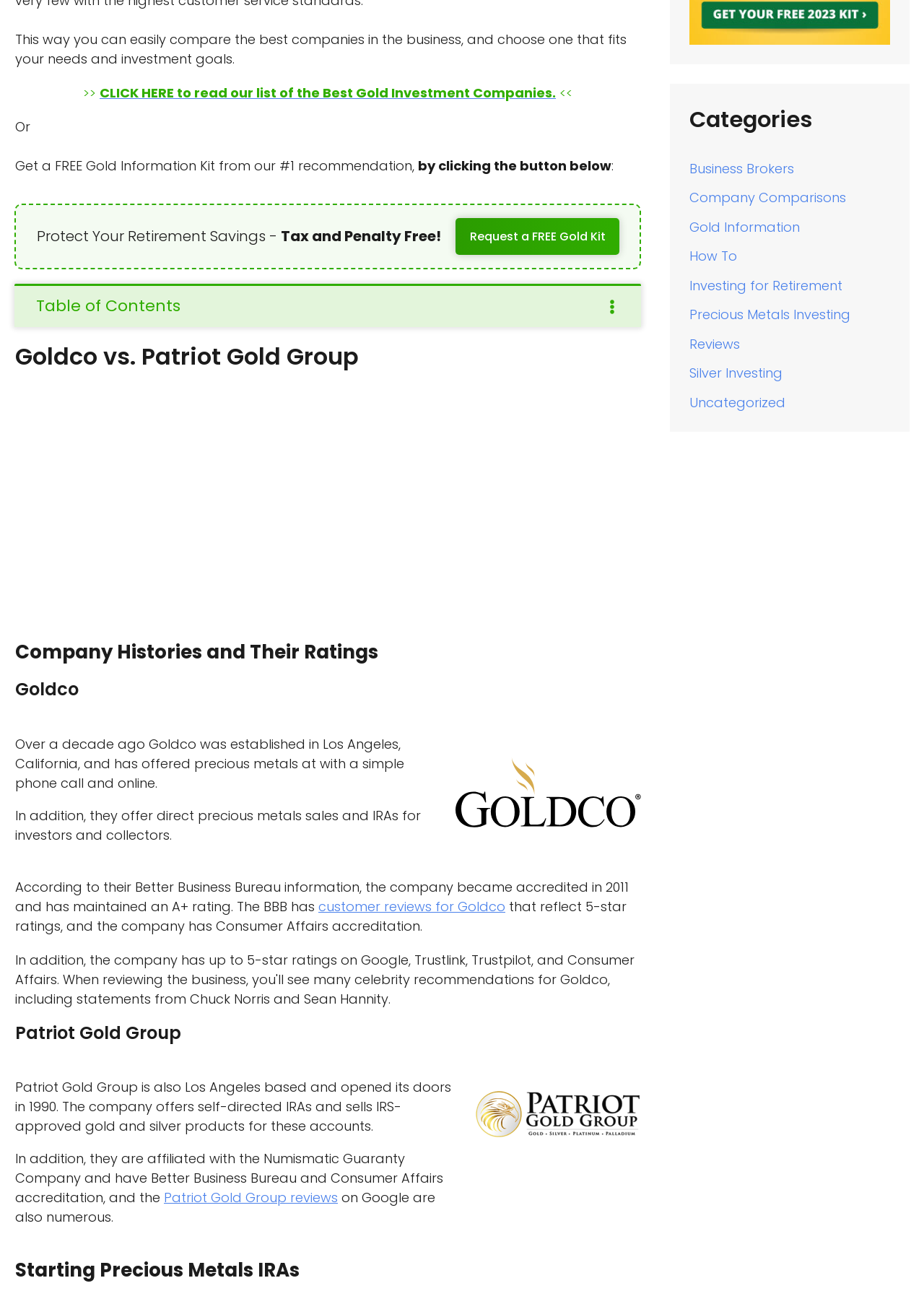What is the rating of Goldco according to the Better Business Bureau? Based on the screenshot, please respond with a single word or phrase.

A+